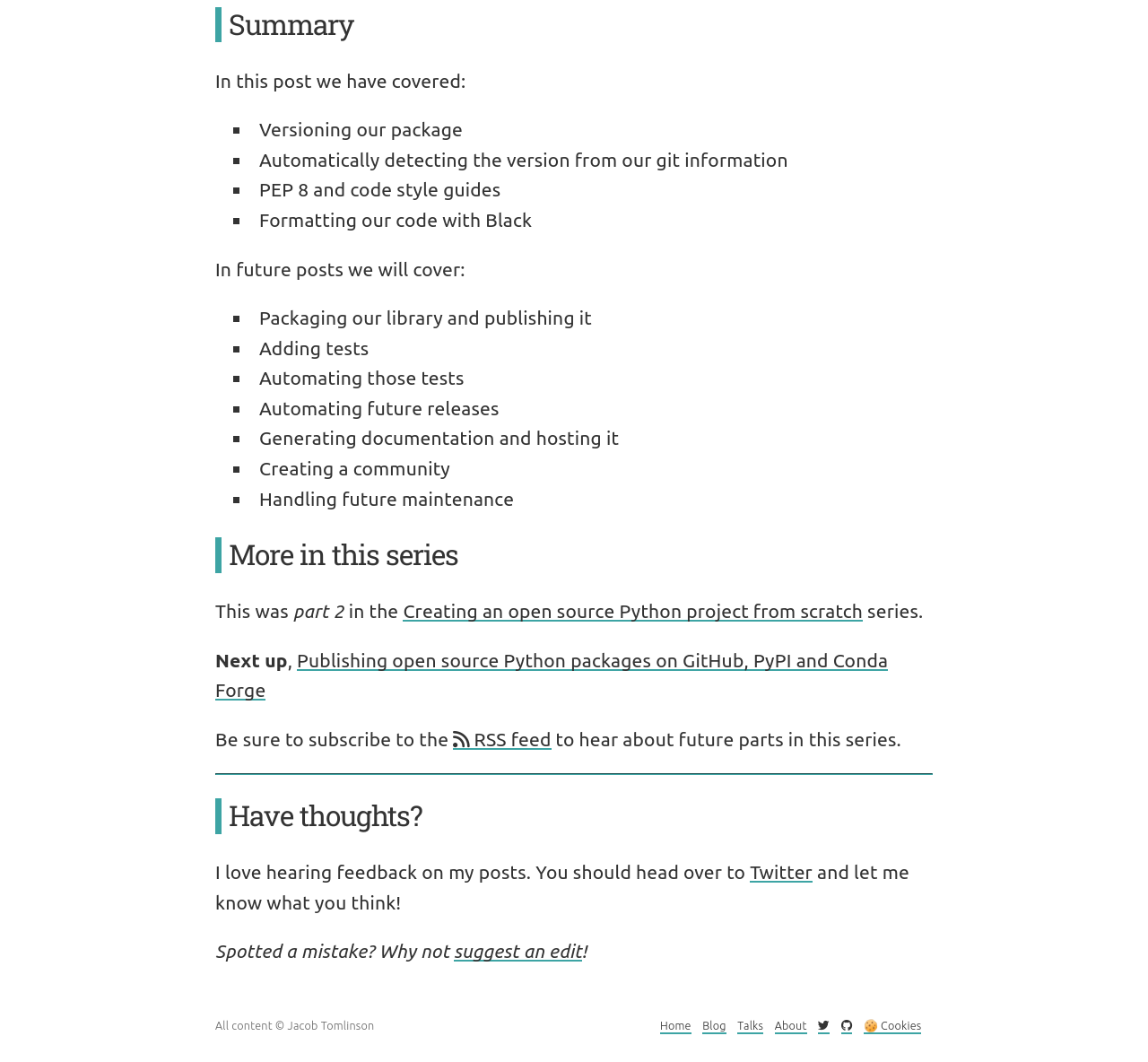Kindly determine the bounding box coordinates for the clickable area to achieve the given instruction: "Contact the author on Twitter".

[0.653, 0.811, 0.708, 0.831]